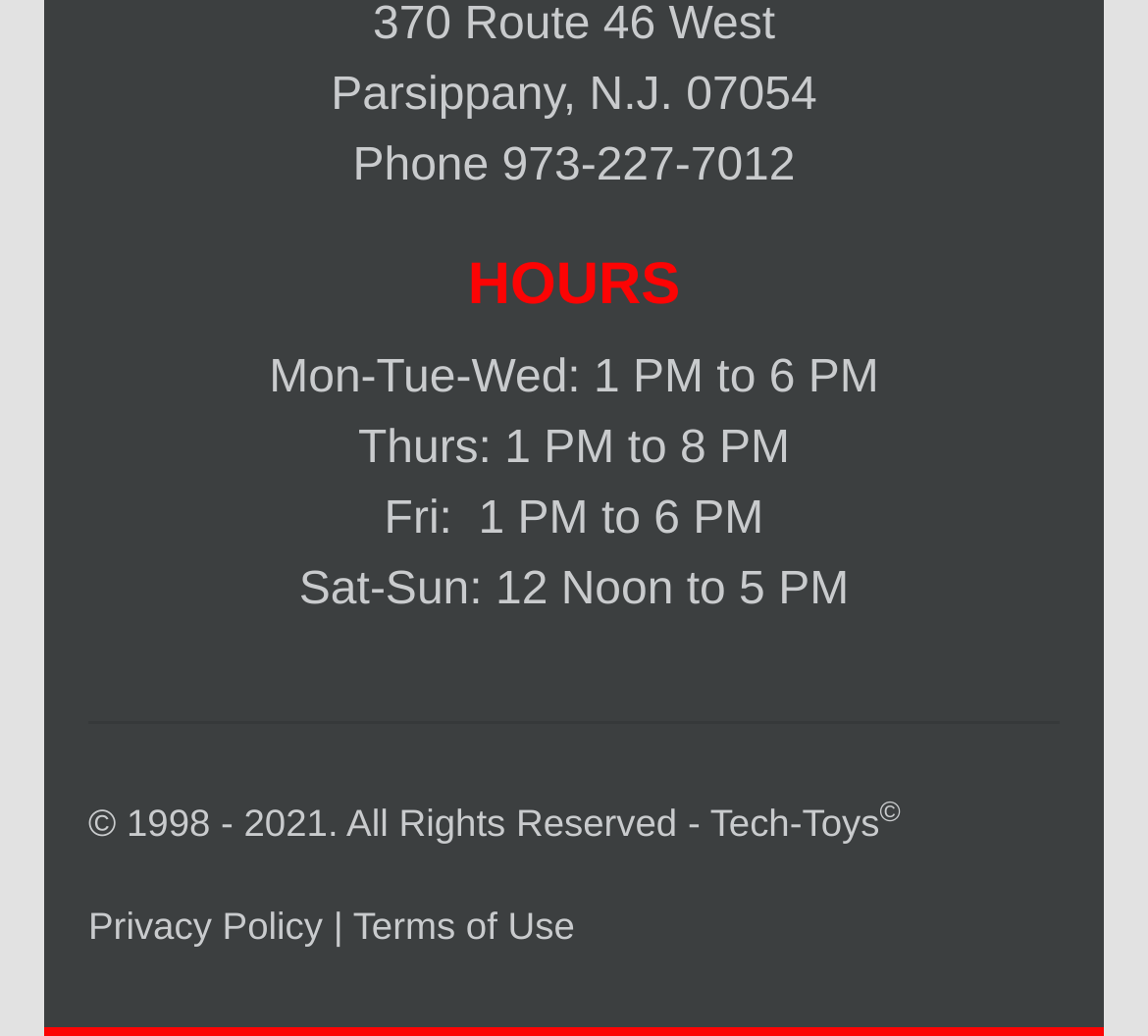Please analyze the image and provide a thorough answer to the question:
What are the hours of operation on Thursdays?

I found the hours of operation by looking at the section of the webpage labeled 'HOURS', where it lists the hours for each day of the week. On Thursdays, the hours are listed as '1 PM to 8 PM'.